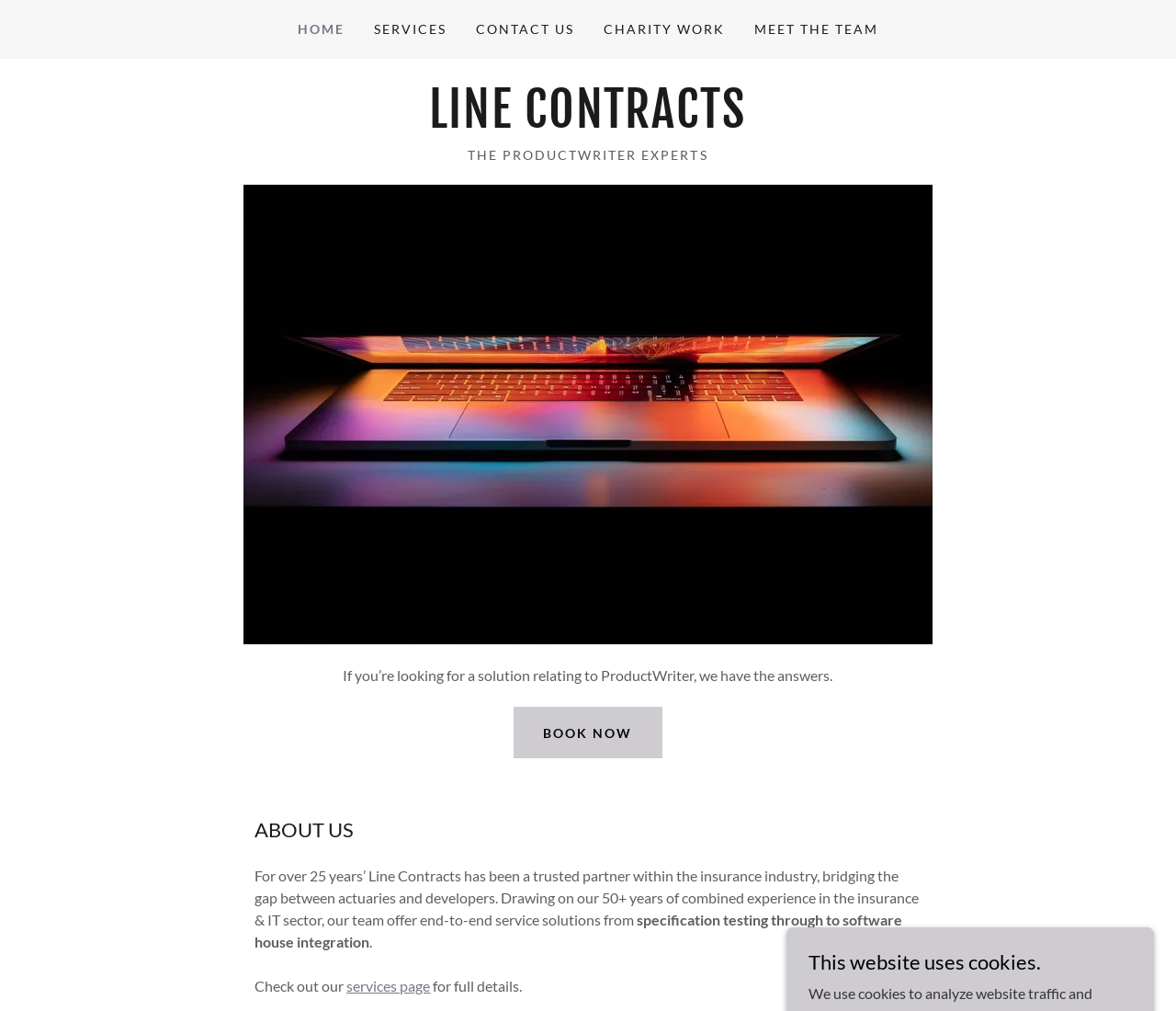Determine the bounding box coordinates of the clickable area required to perform the following instruction: "Click HOME". The coordinates should be represented as four float numbers between 0 and 1: [left, top, right, bottom].

[0.253, 0.018, 0.293, 0.04]